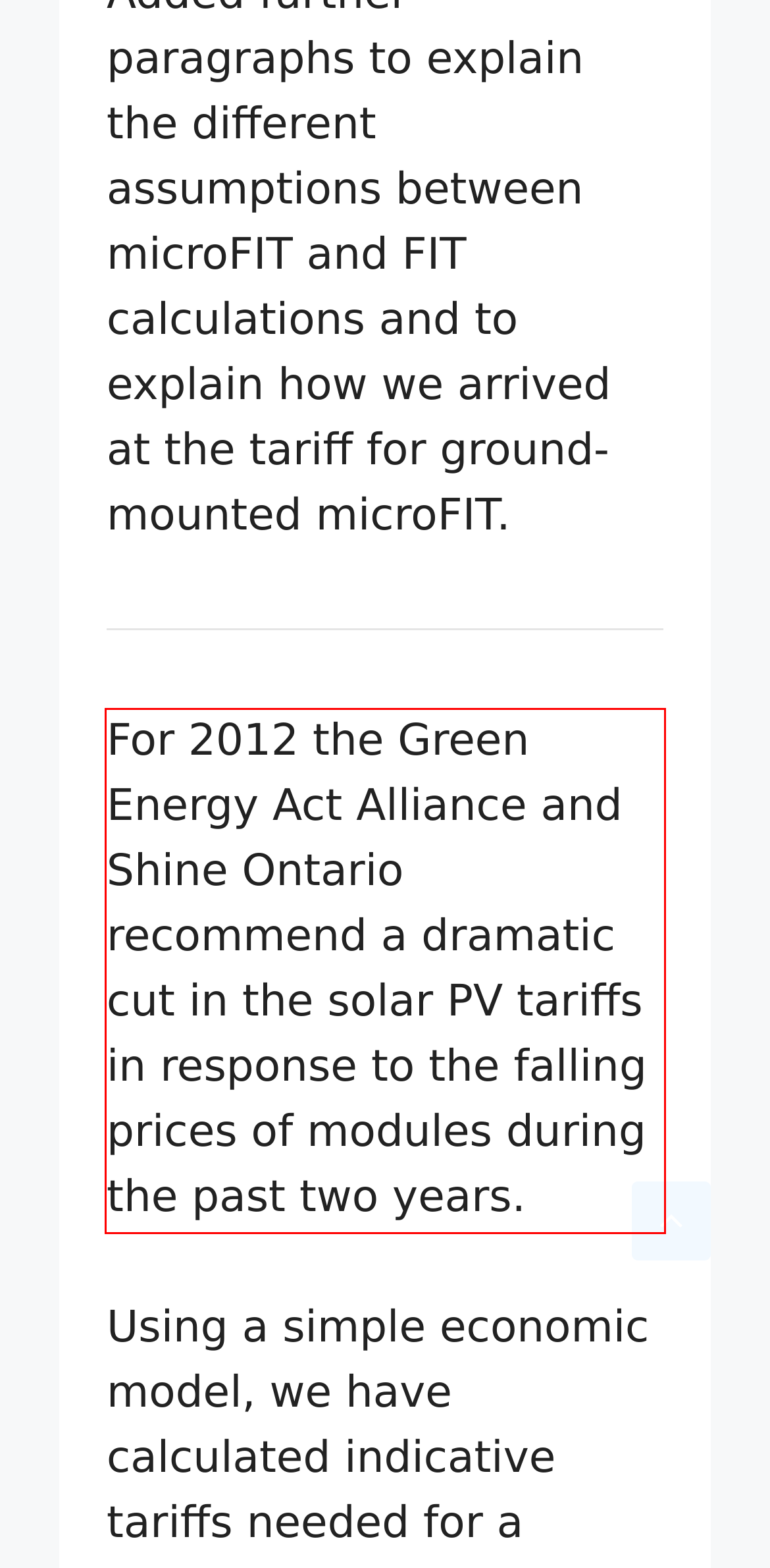The screenshot provided shows a webpage with a red bounding box. Apply OCR to the text within this red bounding box and provide the extracted content.

For 2012 the Green Energy Act Alliance and Shine Ontario recommend a dramatic cut in the solar PV tariffs in response to the falling prices of modules during the past two years.